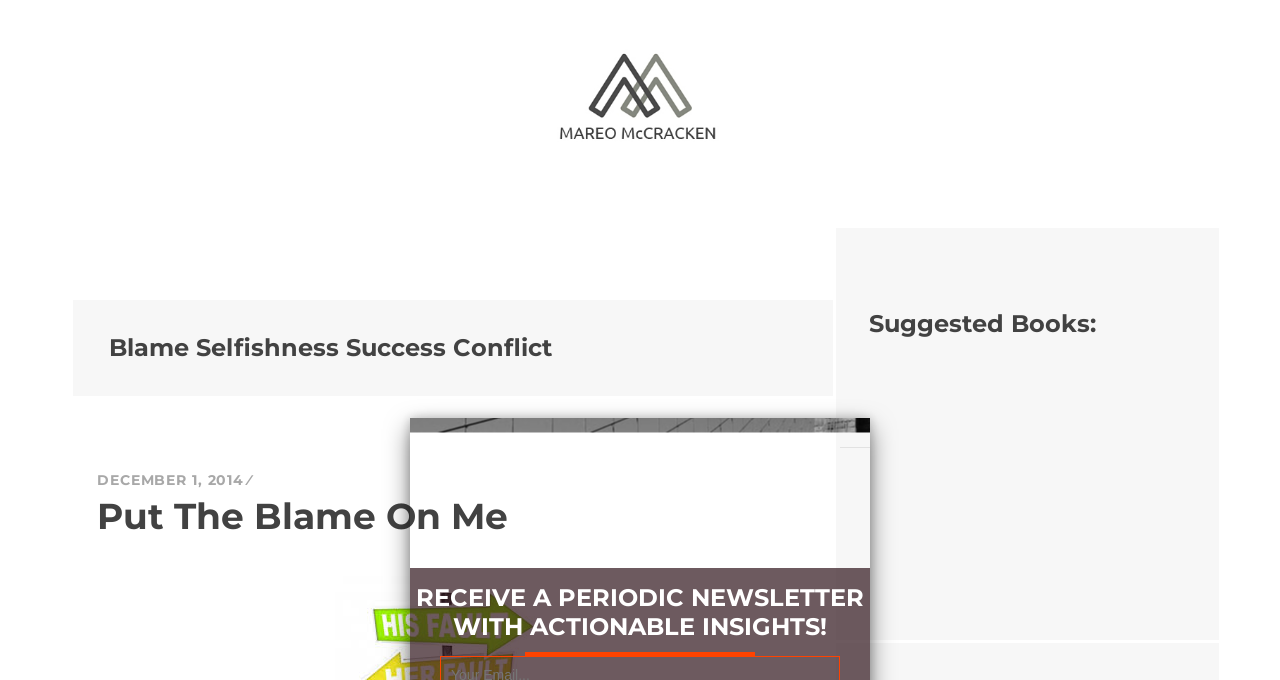Using the webpage screenshot and the element description Share Share on Facebook, determine the bounding box coordinates. Specify the coordinates in the format (top-left x, top-left y, bottom-right x, bottom-right y) with values ranging from 0 to 1.

None